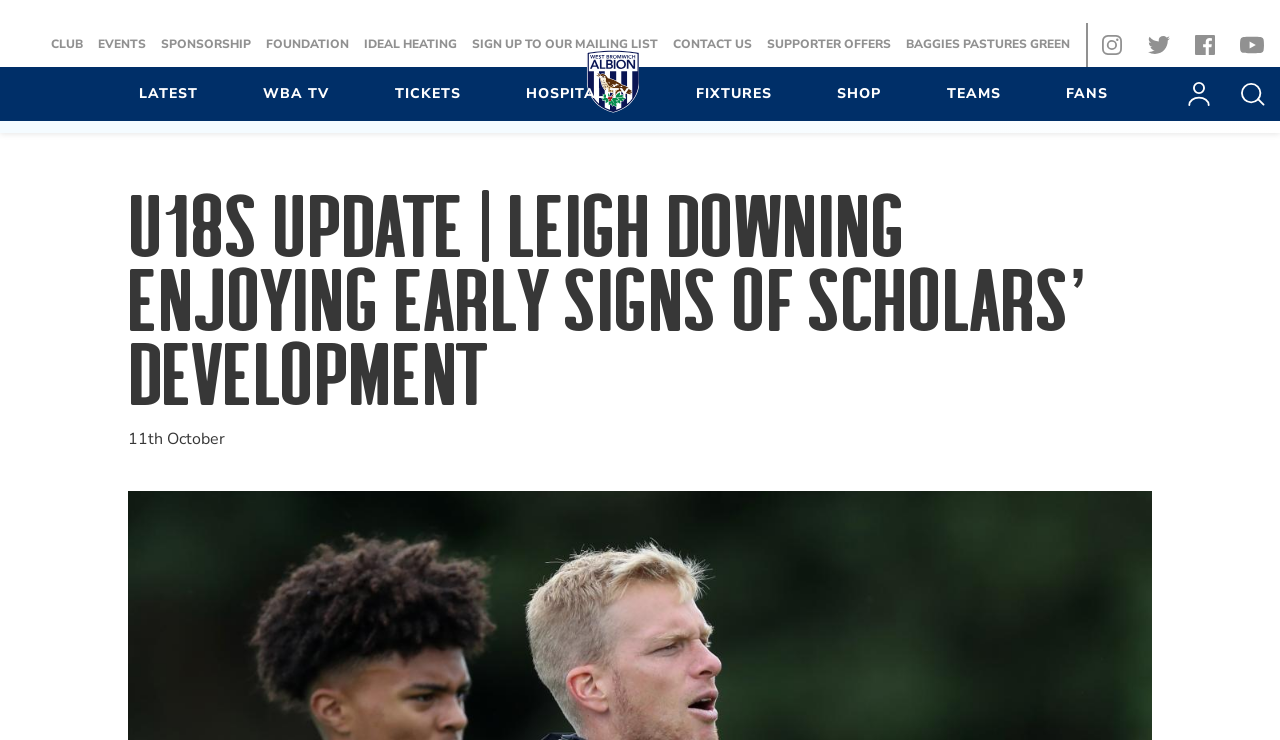Determine the bounding box coordinates for the UI element described. Format the coordinates as (top-left x, top-left y, bottom-right x, bottom-right y) and ensure all values are between 0 and 1. Element description: Website by stu-art

None